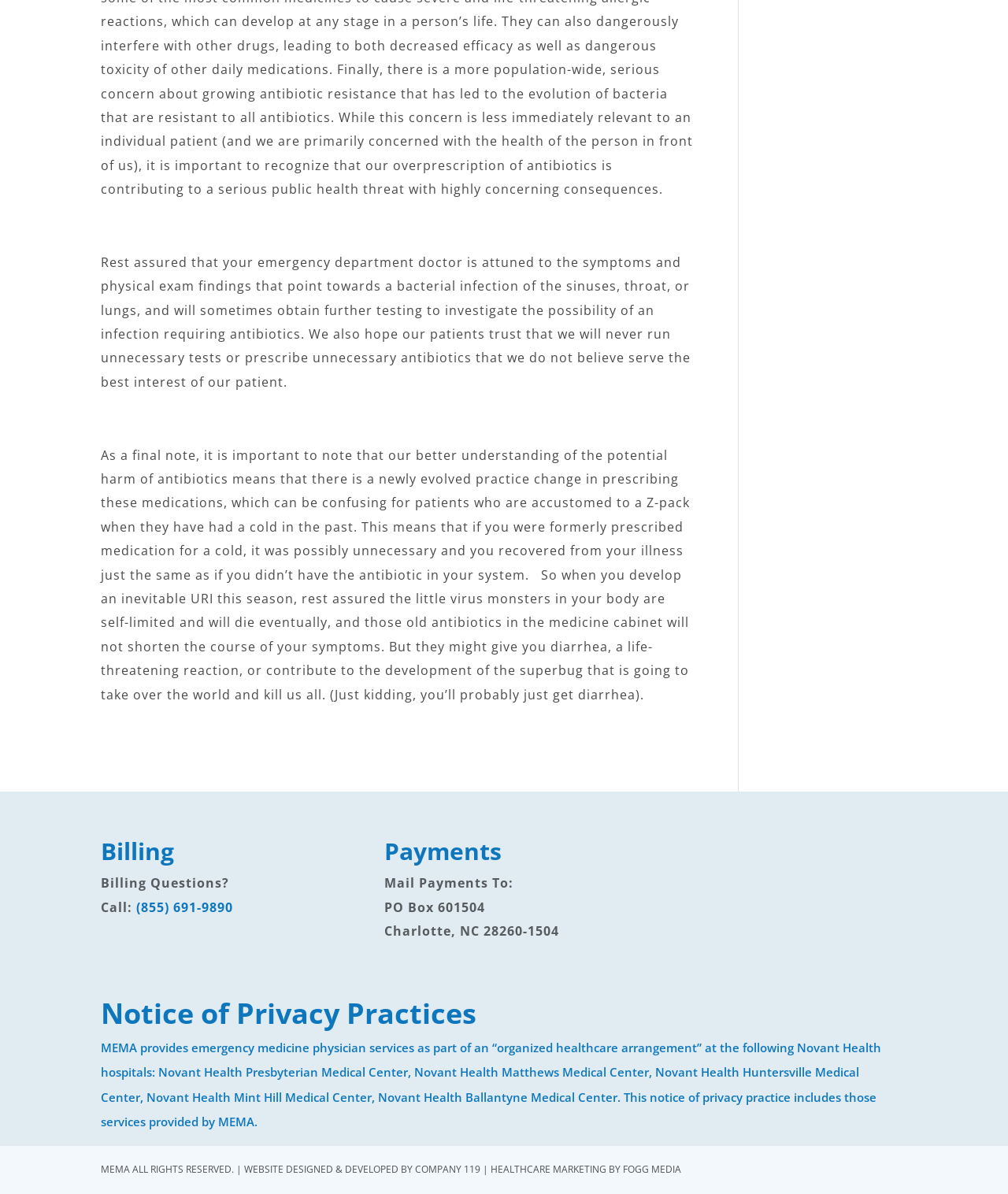Highlight the bounding box of the UI element that corresponds to this description: "Healthcare Marketing by Fogg Media".

[0.487, 0.974, 0.676, 0.985]